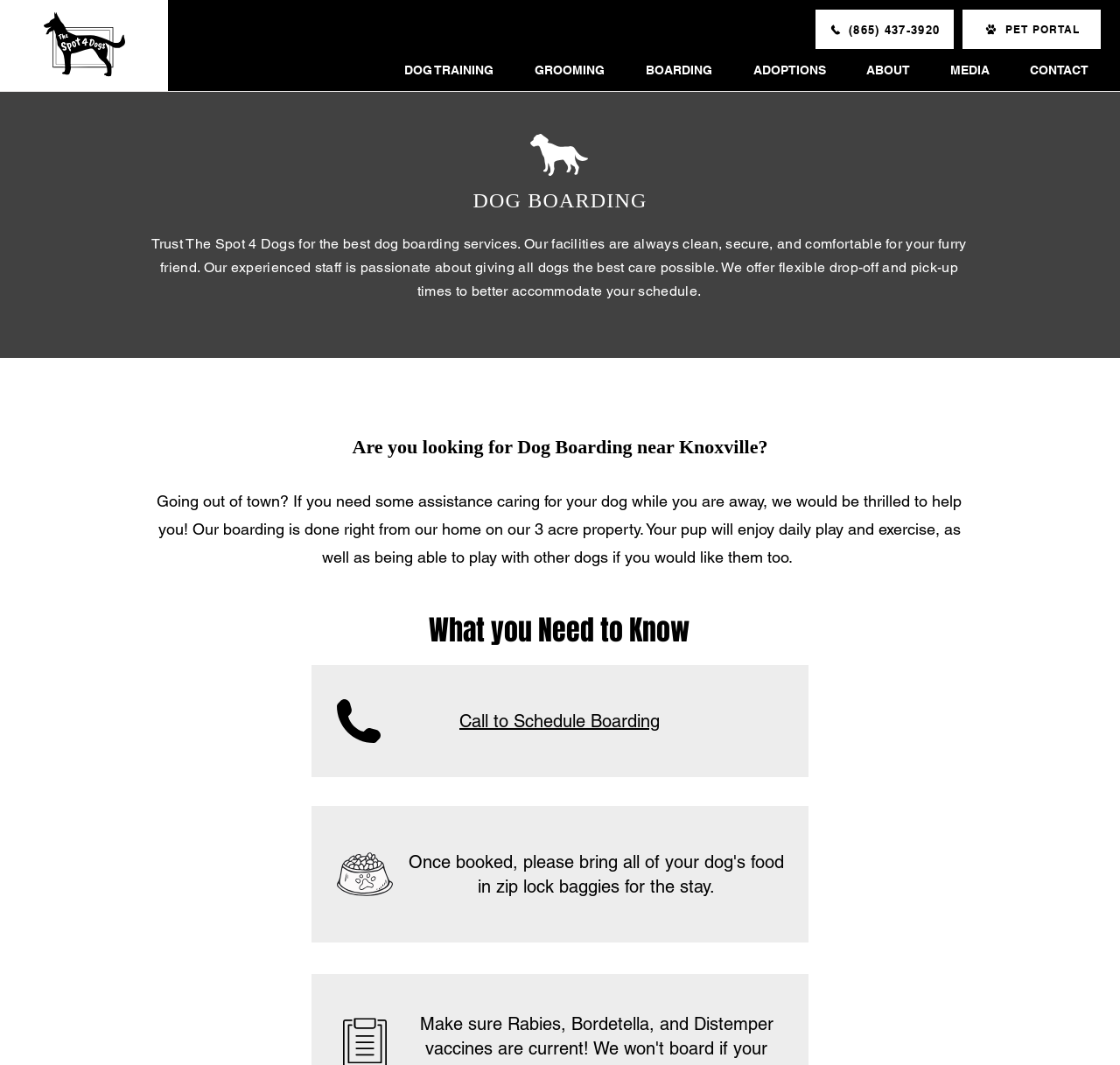Locate the bounding box coordinates of the segment that needs to be clicked to meet this instruction: "click the 'Home' link".

None